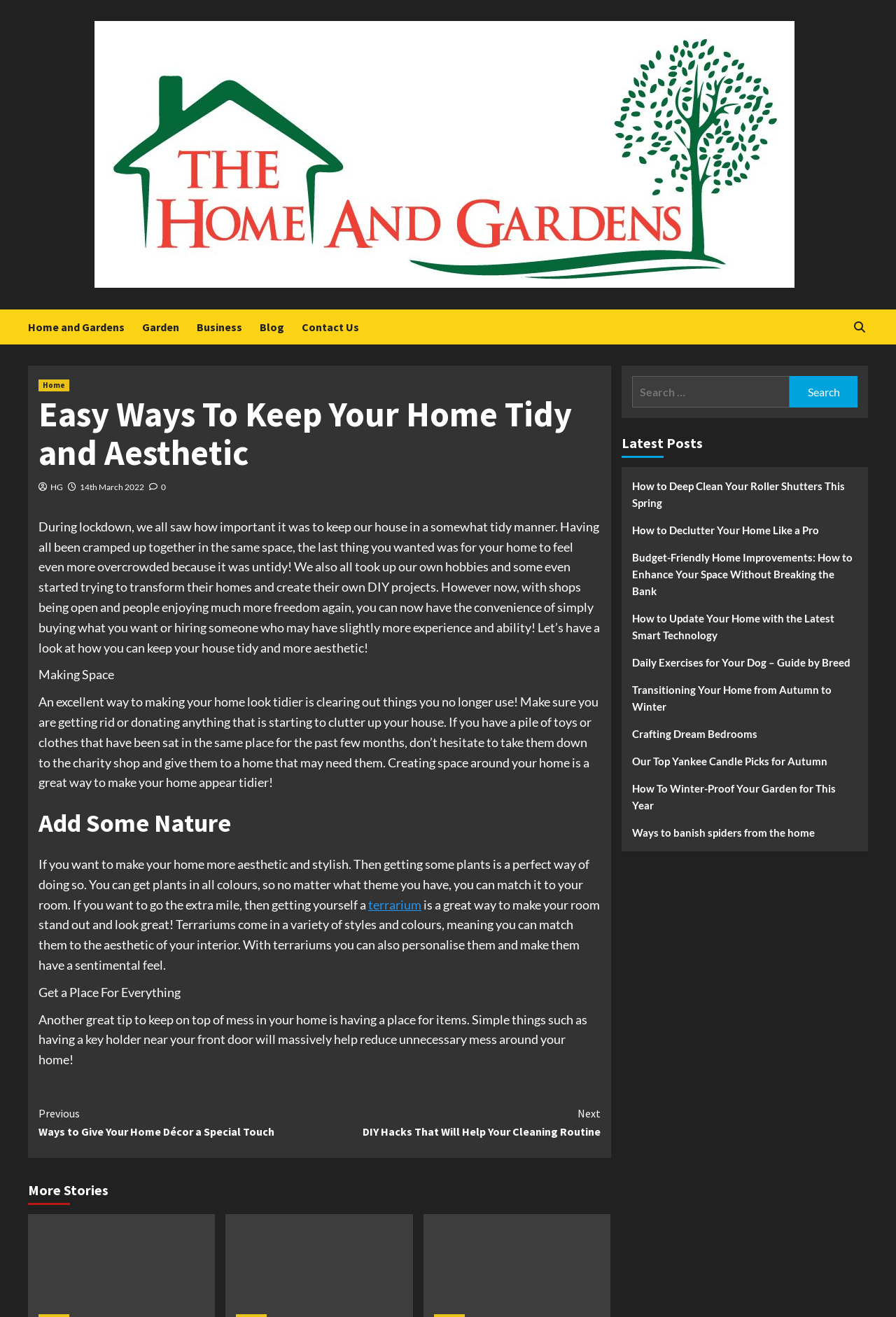What is the main topic of this webpage?
Answer the question with detailed information derived from the image.

Based on the webpage's title 'Easy Ways To Keep Your Home Tidy and Aesthetic' and the content, it is clear that the main topic of this webpage is related to home and gardens, specifically about keeping the home tidy and aesthetic.